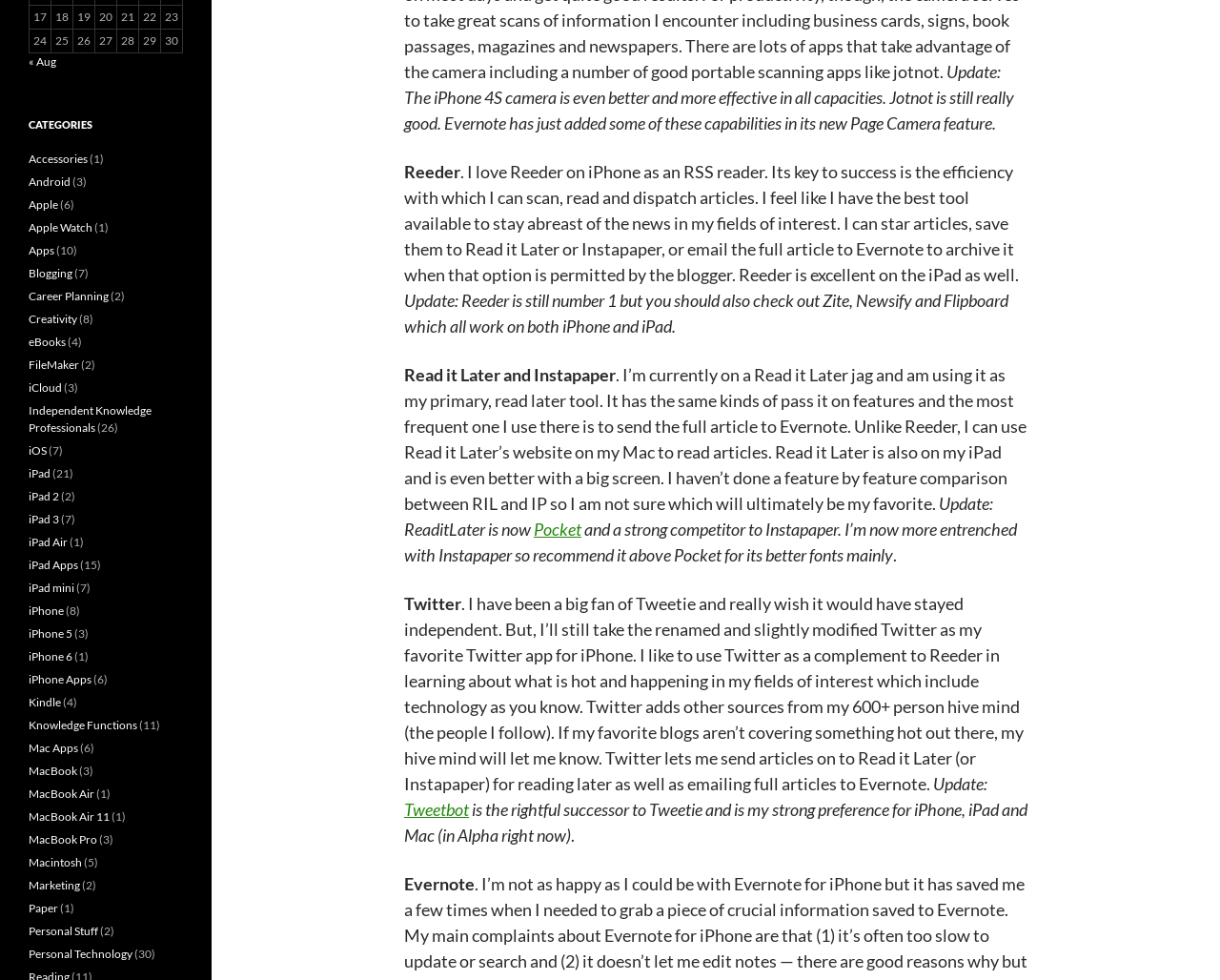Locate the bounding box coordinates of the region to be clicked to comply with the following instruction: "Click on 'Pocket'". The coordinates must be four float numbers between 0 and 1, in the form [left, top, right, bottom].

[0.438, 0.529, 0.477, 0.551]